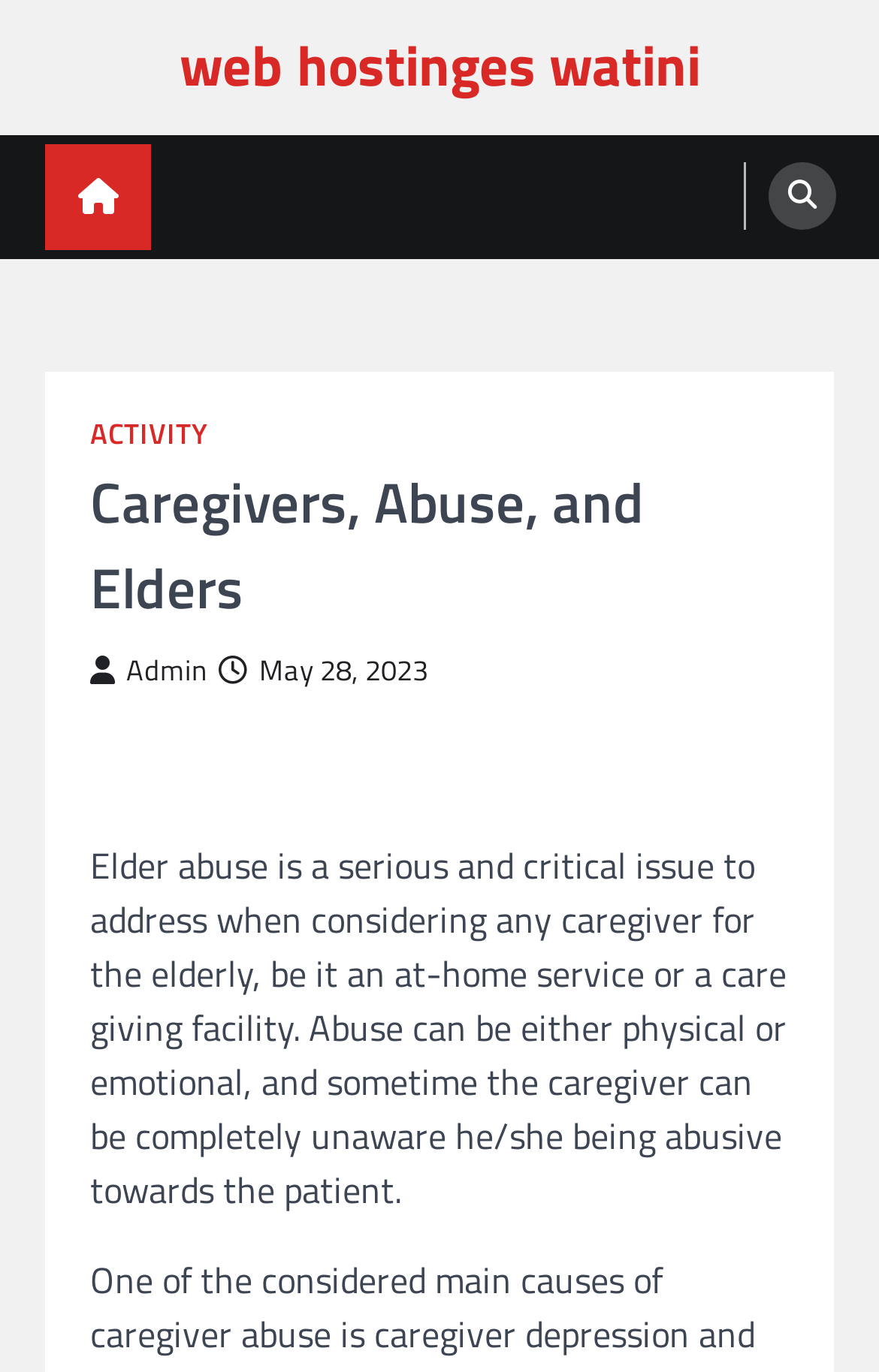Provide the bounding box coordinates in the format (top-left x, top-left y, bottom-right x, bottom-right y). All values are floating point numbers between 0 and 1. Determine the bounding box coordinate of the UI element described as: web hostinges watini

[0.204, 0.016, 0.796, 0.079]